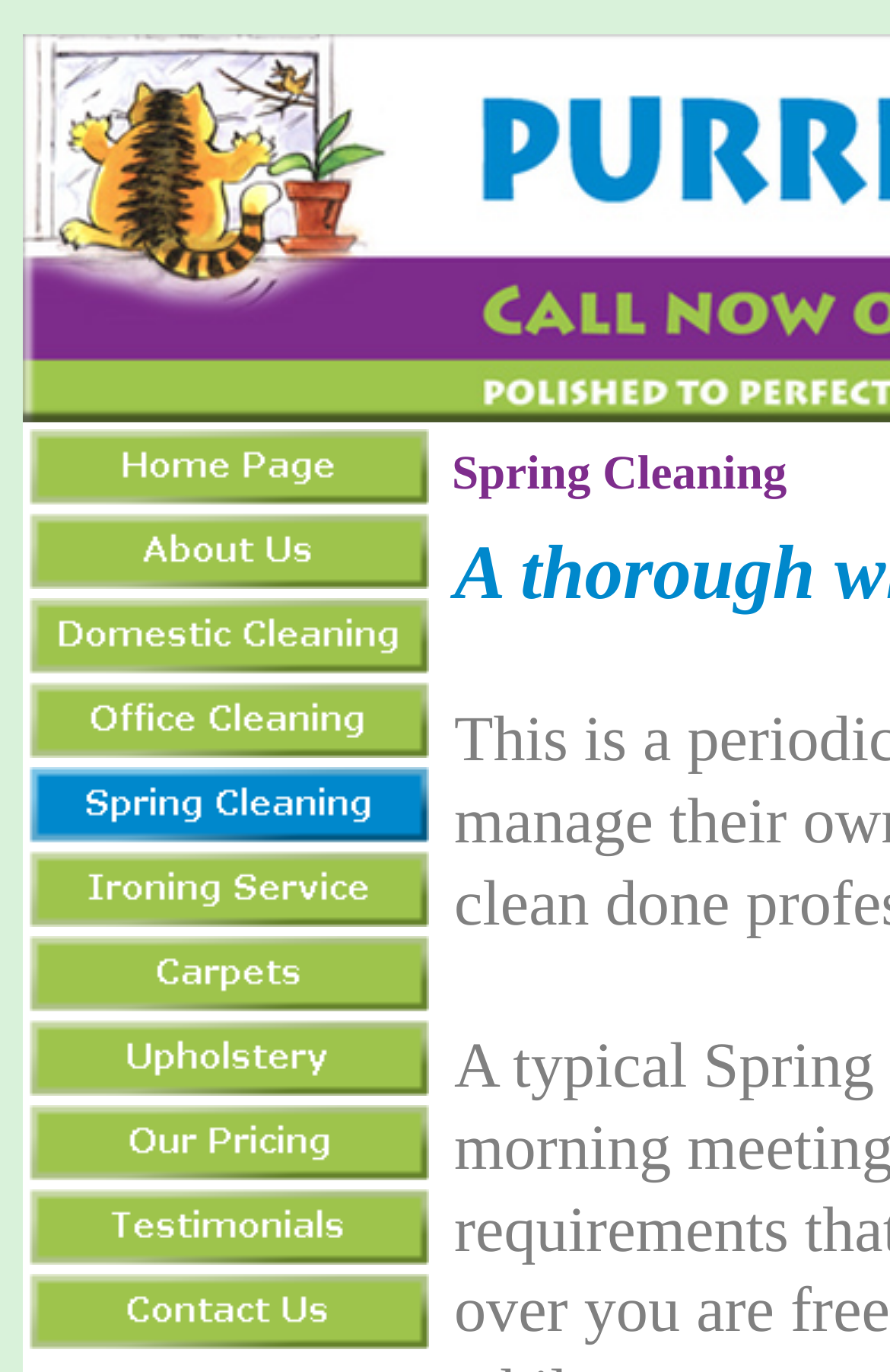Find the bounding box coordinates of the element's region that should be clicked in order to follow the given instruction: "click the fourth link". The coordinates should consist of four float numbers between 0 and 1, i.e., [left, top, right, bottom].

[0.033, 0.498, 0.482, 0.552]